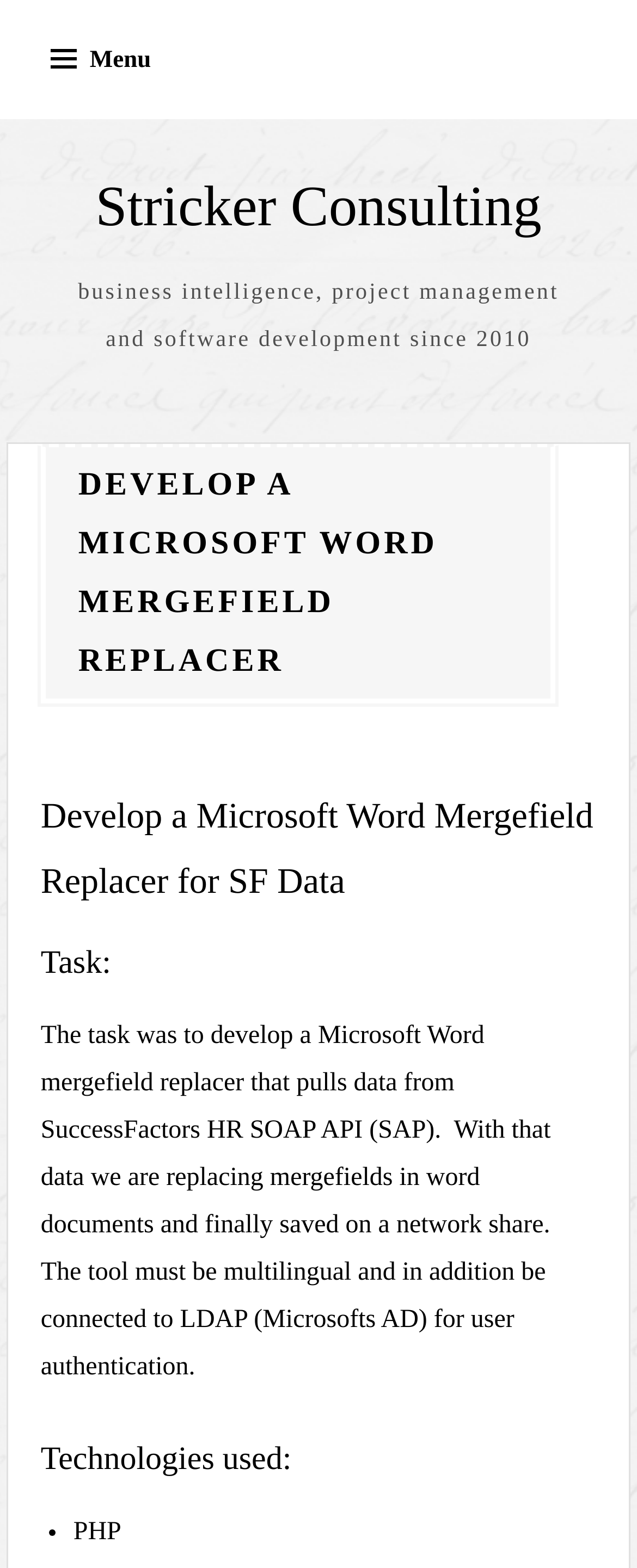Provide the bounding box coordinates in the format (top-left x, top-left y, bottom-right x, bottom-right y). All values are floating point numbers between 0 and 1. Determine the bounding box coordinate of the UI element described as: Stricker Consulting

[0.15, 0.111, 0.85, 0.152]